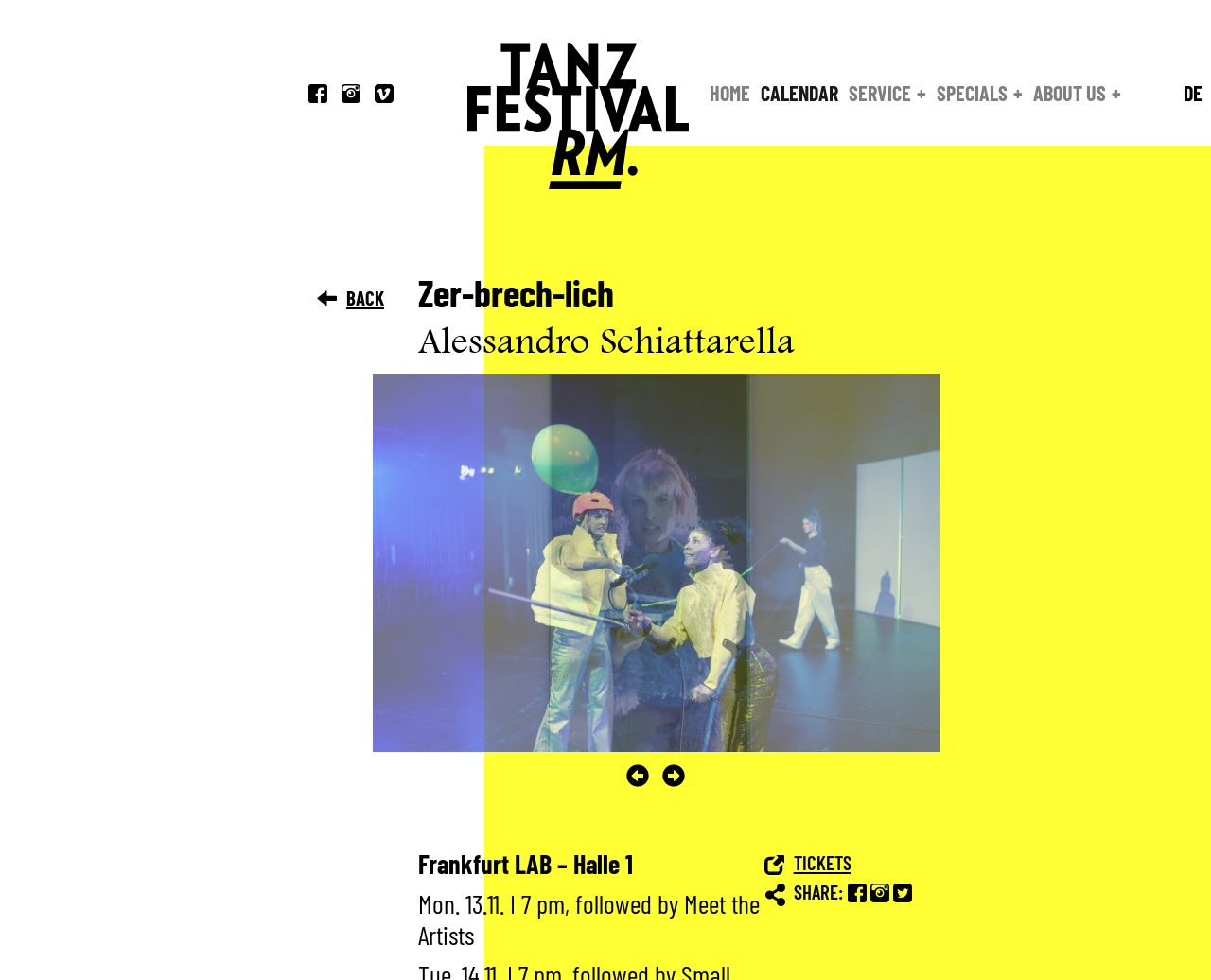From the given element description: "parent_node: SHARE:", find the bounding box for the UI element. Provide the coordinates as four float numbers between 0 and 1, in the order [left, top, right, bottom].

[0.718, 0.896, 0.734, 0.92]